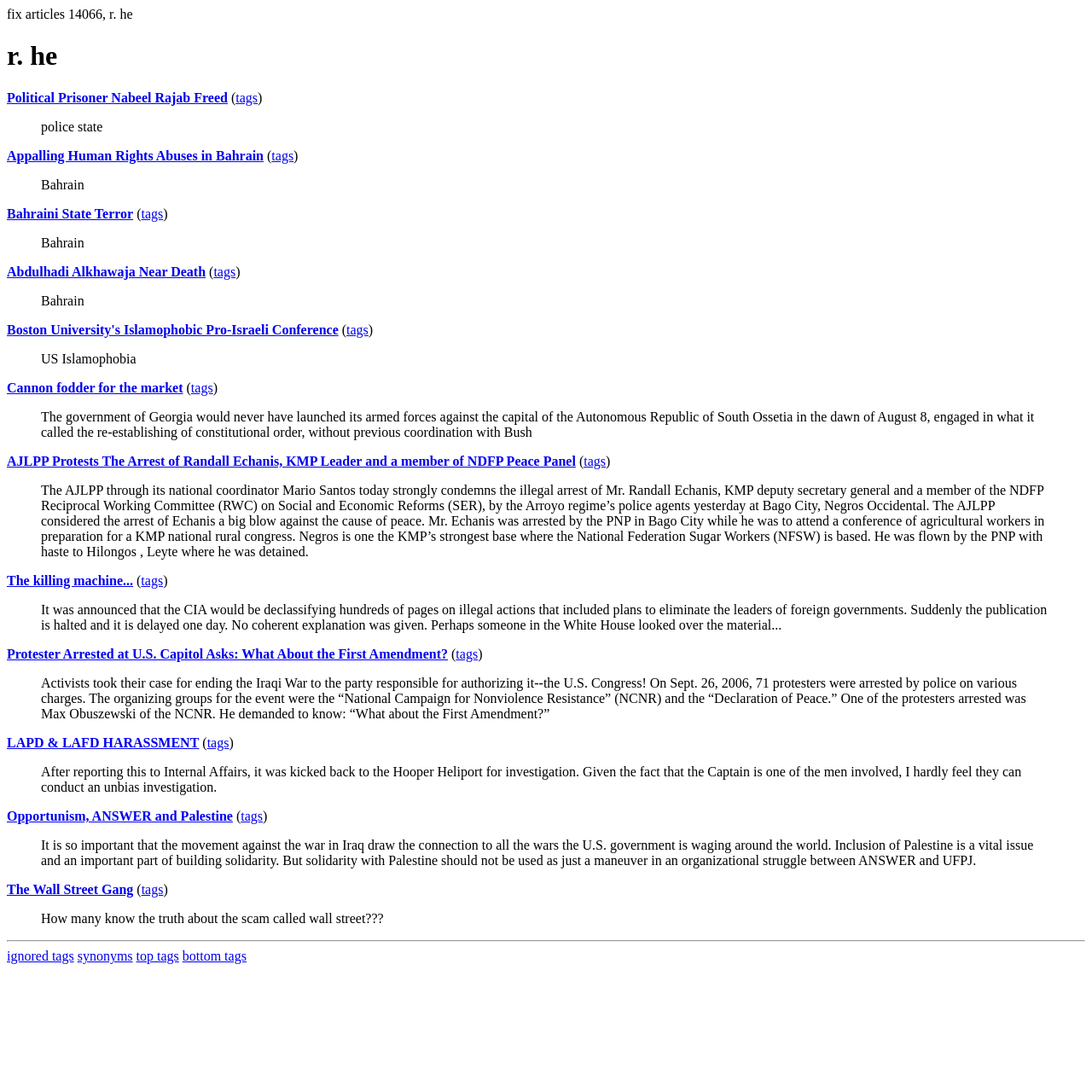Mark the bounding box of the element that matches the following description: "The killing machine...".

[0.006, 0.525, 0.122, 0.538]